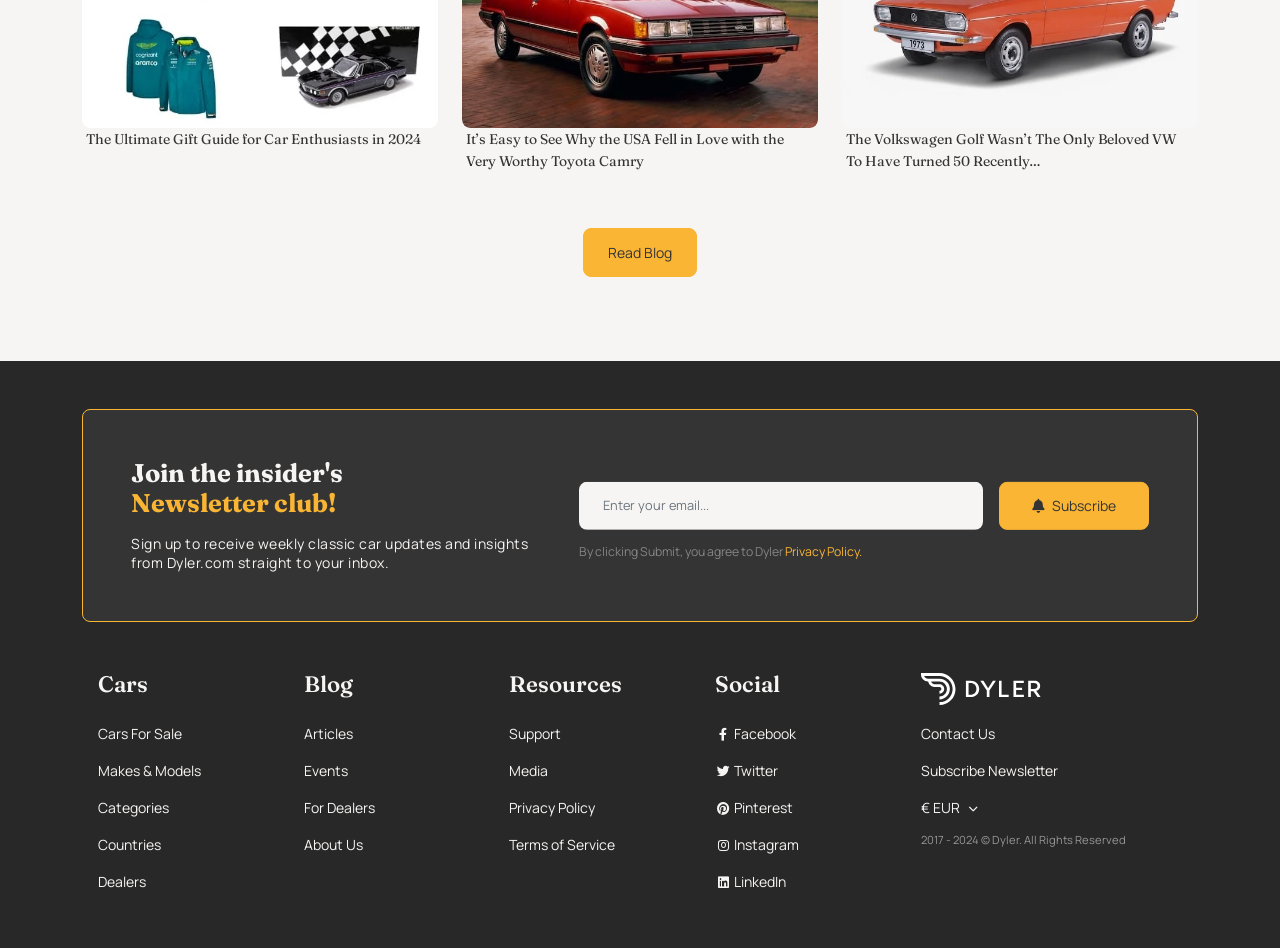Indicate the bounding box coordinates of the element that must be clicked to execute the instruction: "Contact us". The coordinates should be given as four float numbers between 0 and 1, i.e., [left, top, right, bottom].

[0.72, 0.754, 0.924, 0.793]